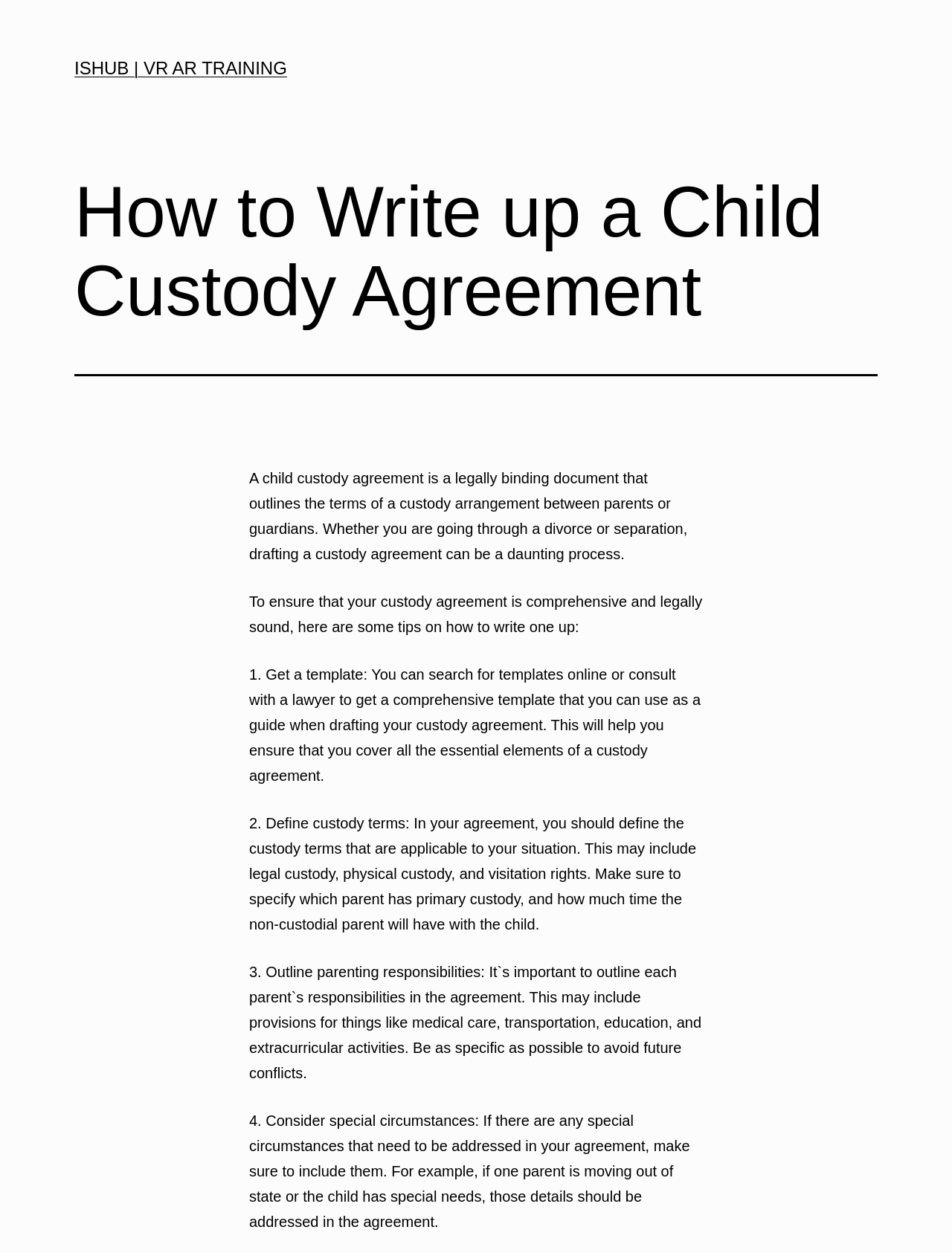Examine the screenshot and answer the question in as much detail as possible: What should be specified in the custody agreement?

According to the webpage, the custody agreement should specify which parent has primary custody and how much time the non-custodial parent will have with the child. This information is provided in the third StaticText element on the webpage.